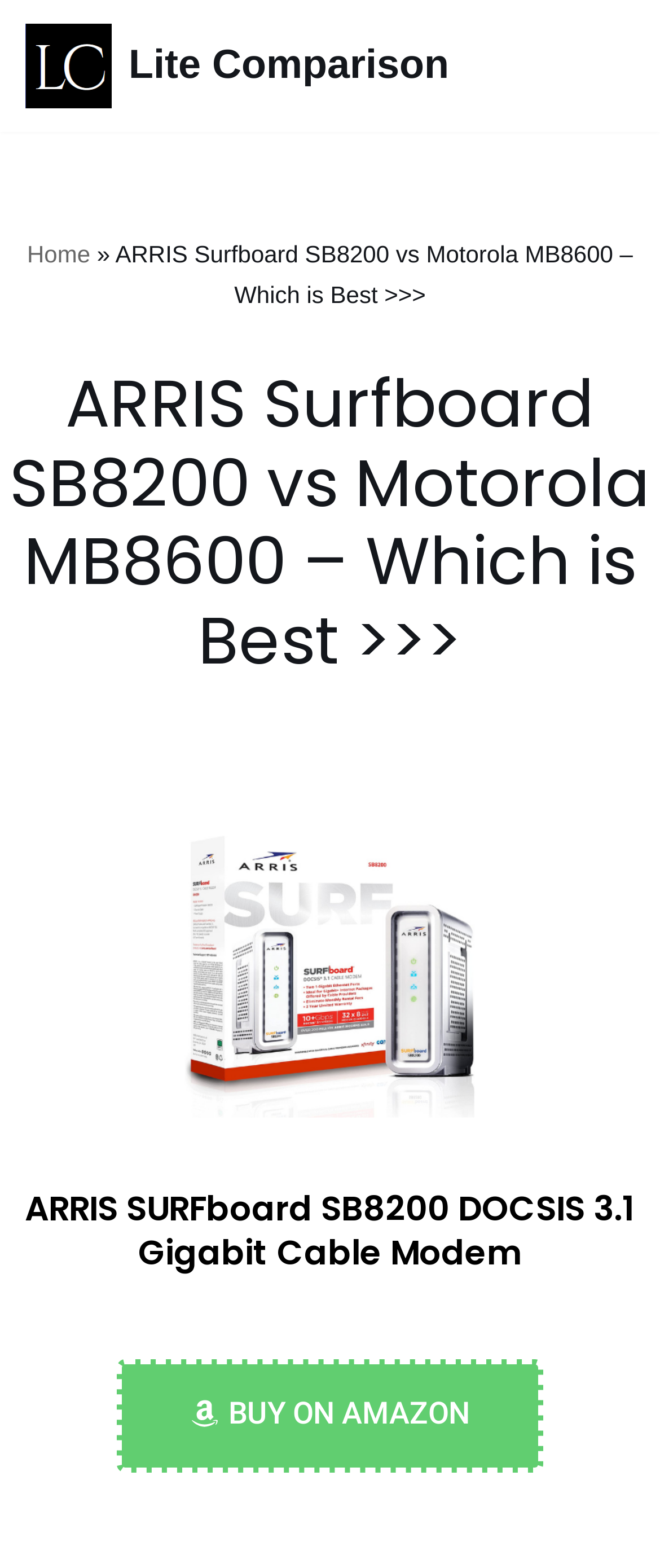How many links are there in the navigation breadcrumbs?
From the screenshot, provide a brief answer in one word or phrase.

3